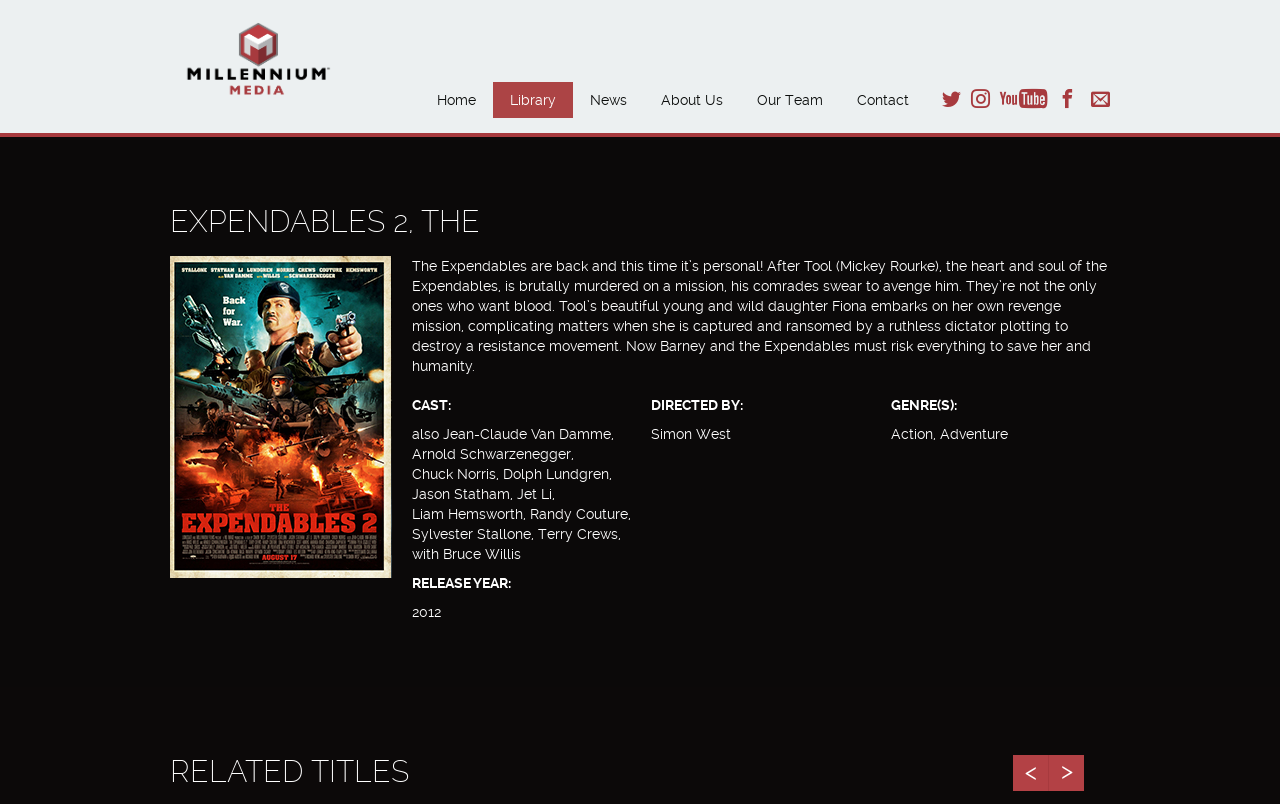Show me the bounding box coordinates of the clickable region to achieve the task as per the instruction: "Visit the News page".

[0.447, 0.102, 0.503, 0.147]